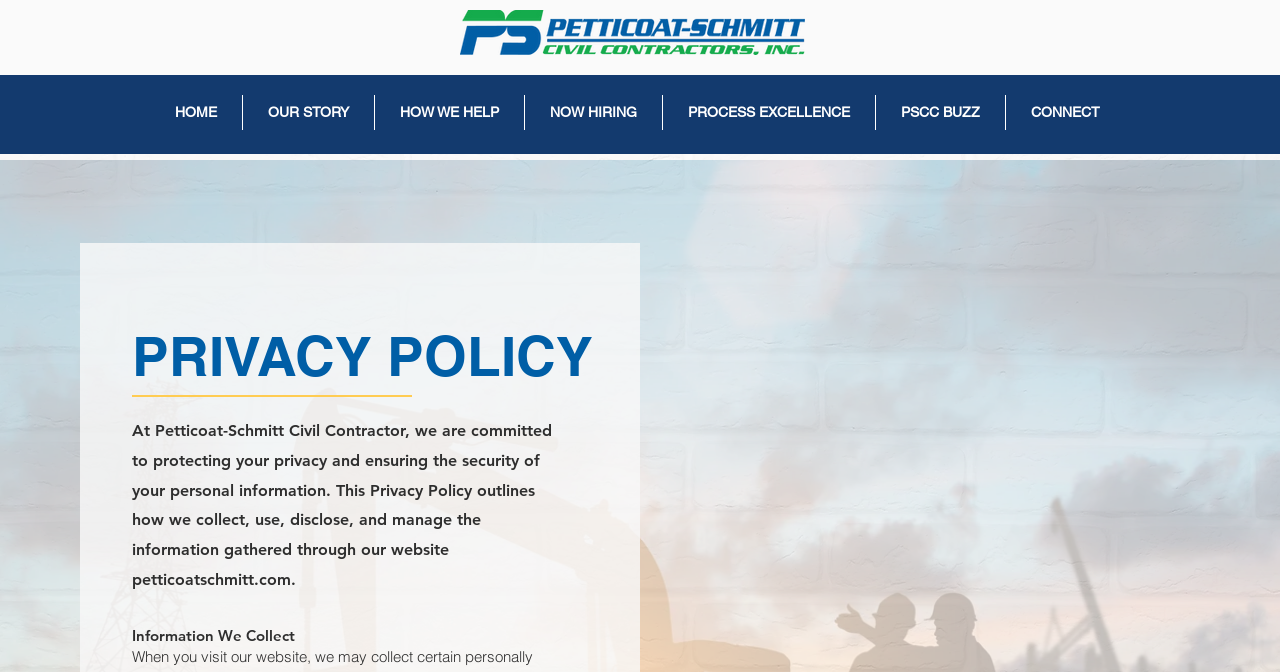Can you give a detailed response to the following question using the information from the image? What is the purpose of the webpage?

The webpage has a heading 'PRIVACY POLICY' and the text below it explains how the company collects, uses, discloses, and manages personal information. This suggests that the purpose of the webpage is to outline the company's privacy policy.